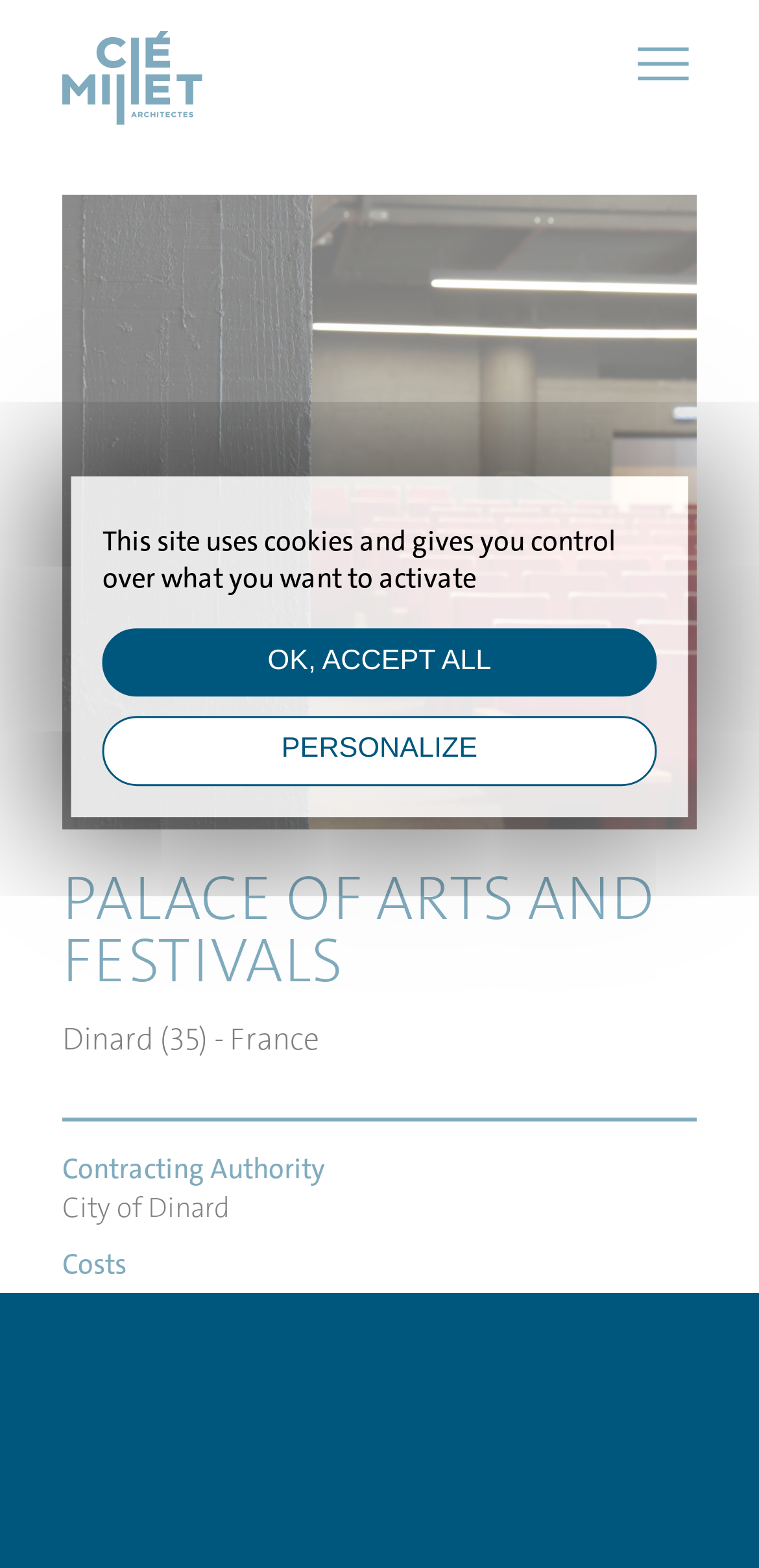Use one word or a short phrase to answer the question provided: 
What is the location of the Palace of Arts and Festivals?

Dinard (35) - France